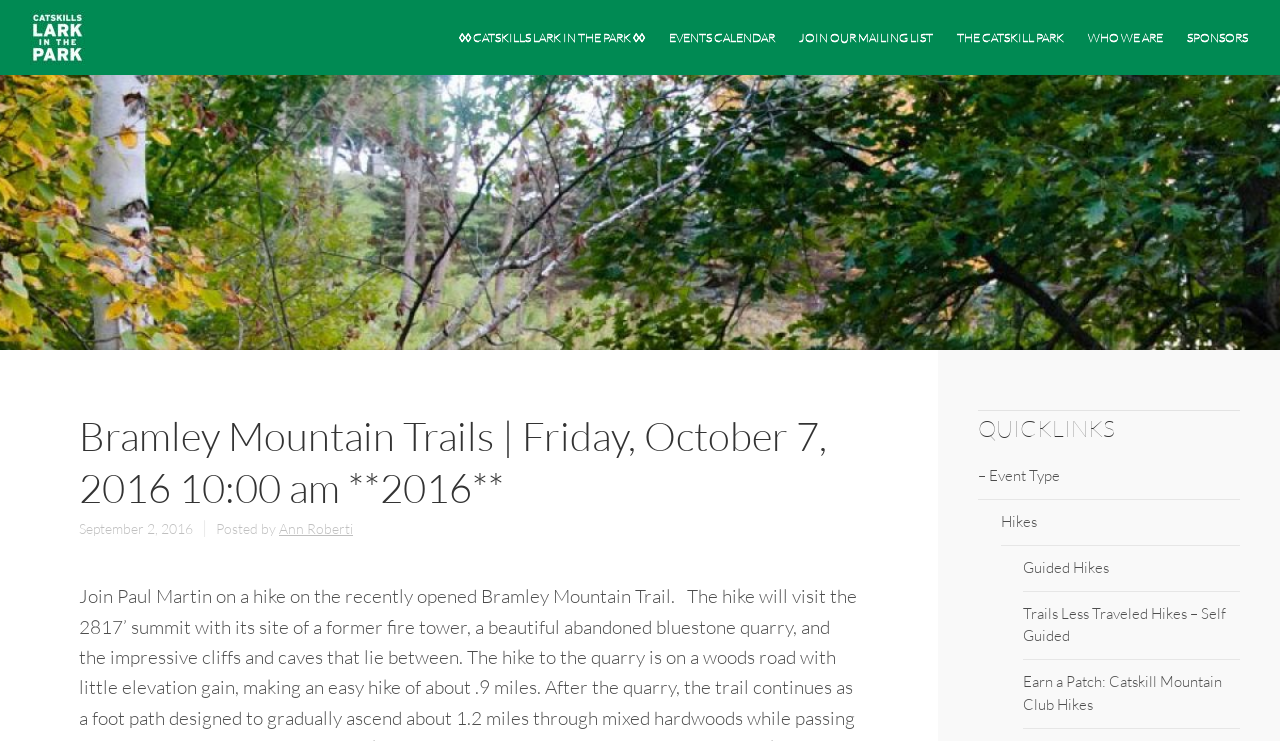Indicate the bounding box coordinates of the element that needs to be clicked to satisfy the following instruction: "Click on Lark in the Park". The coordinates should be four float numbers between 0 and 1, i.e., [left, top, right, bottom].

[0.074, 0.024, 0.235, 0.077]